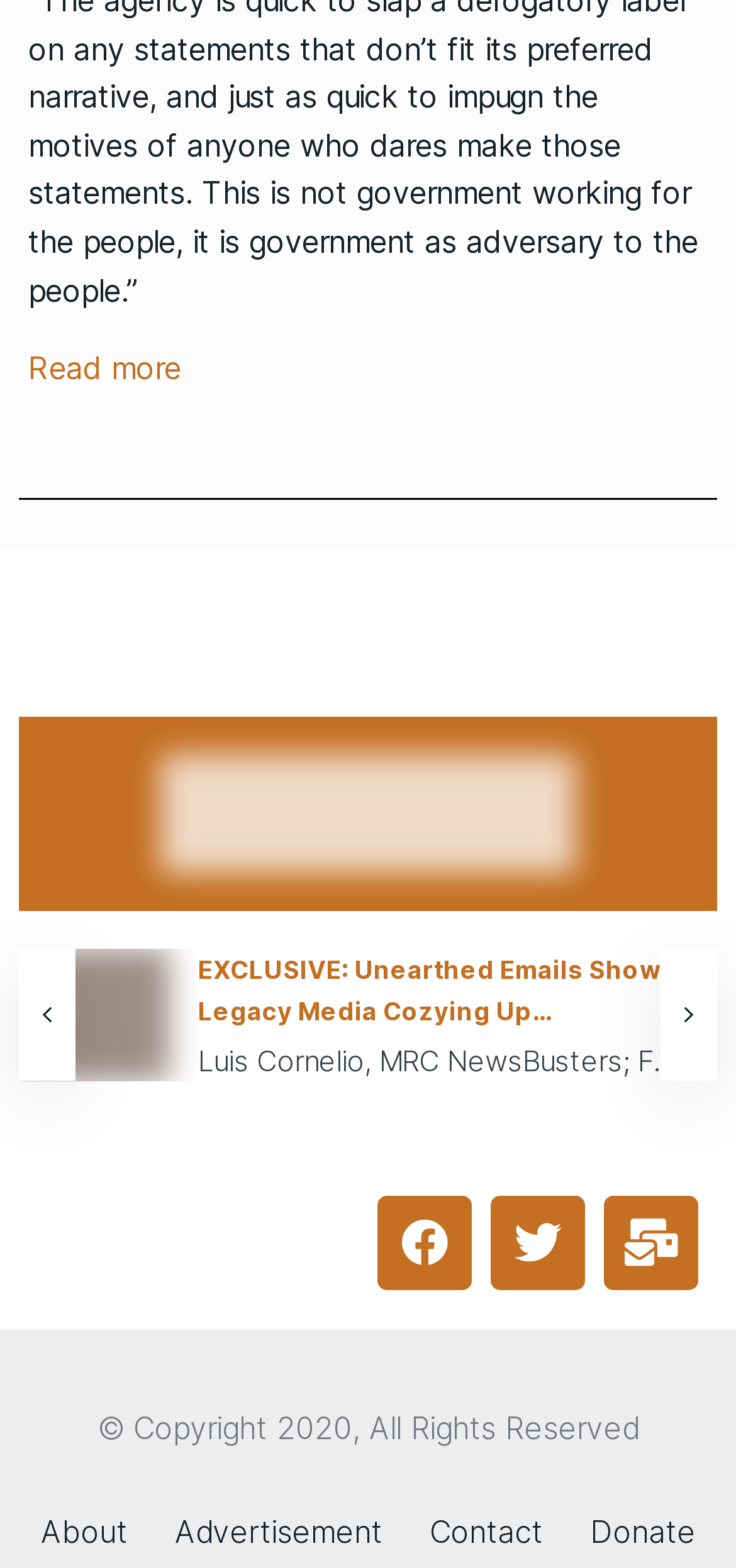Find the bounding box coordinates of the element to click in order to complete this instruction: "Share on Facebook". The bounding box coordinates must be four float numbers between 0 and 1, denoted as [left, top, right, bottom].

[0.513, 0.762, 0.641, 0.822]